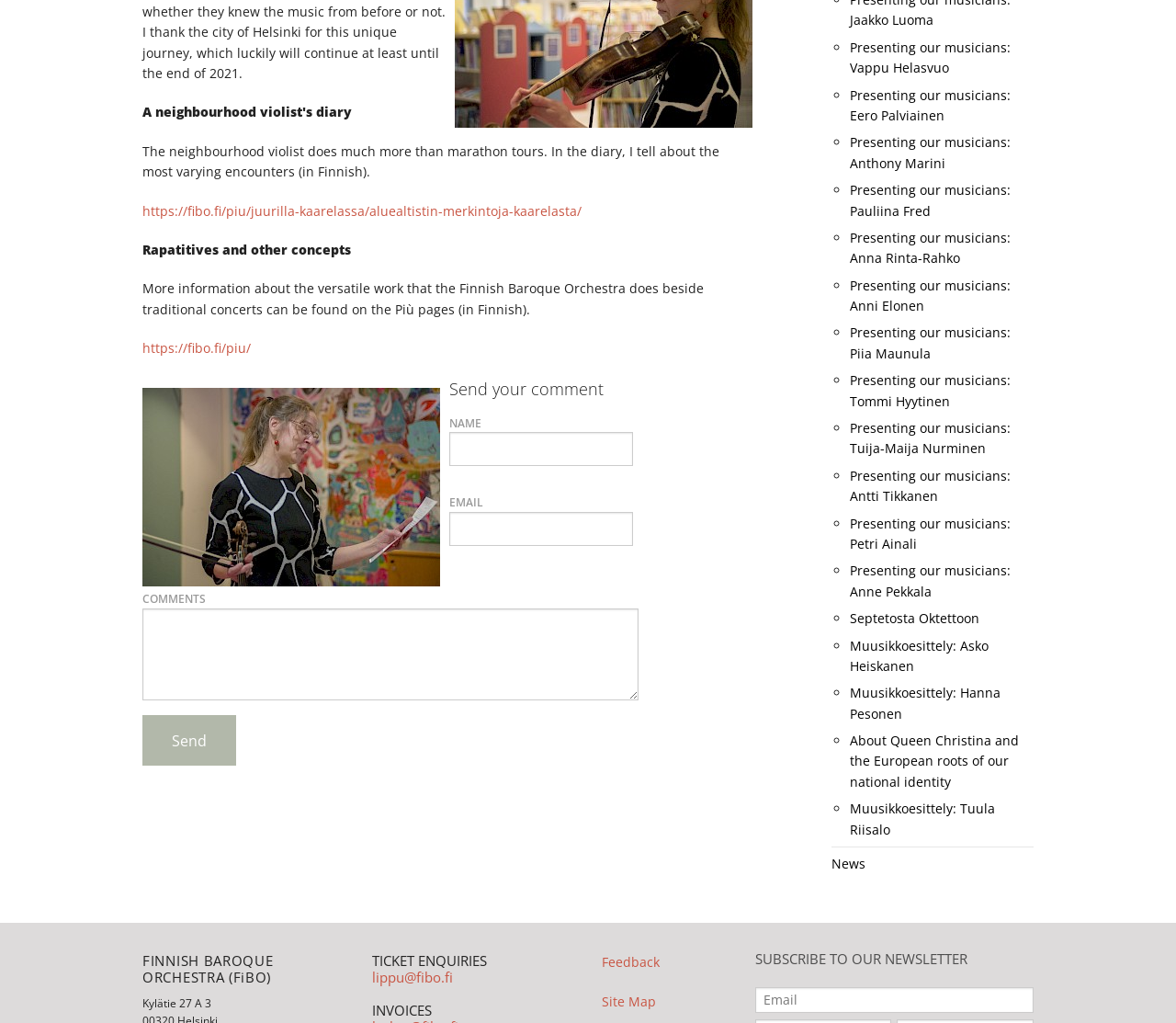Provide the bounding box coordinates of the UI element this sentence describes: "Send".

[0.121, 0.699, 0.201, 0.748]